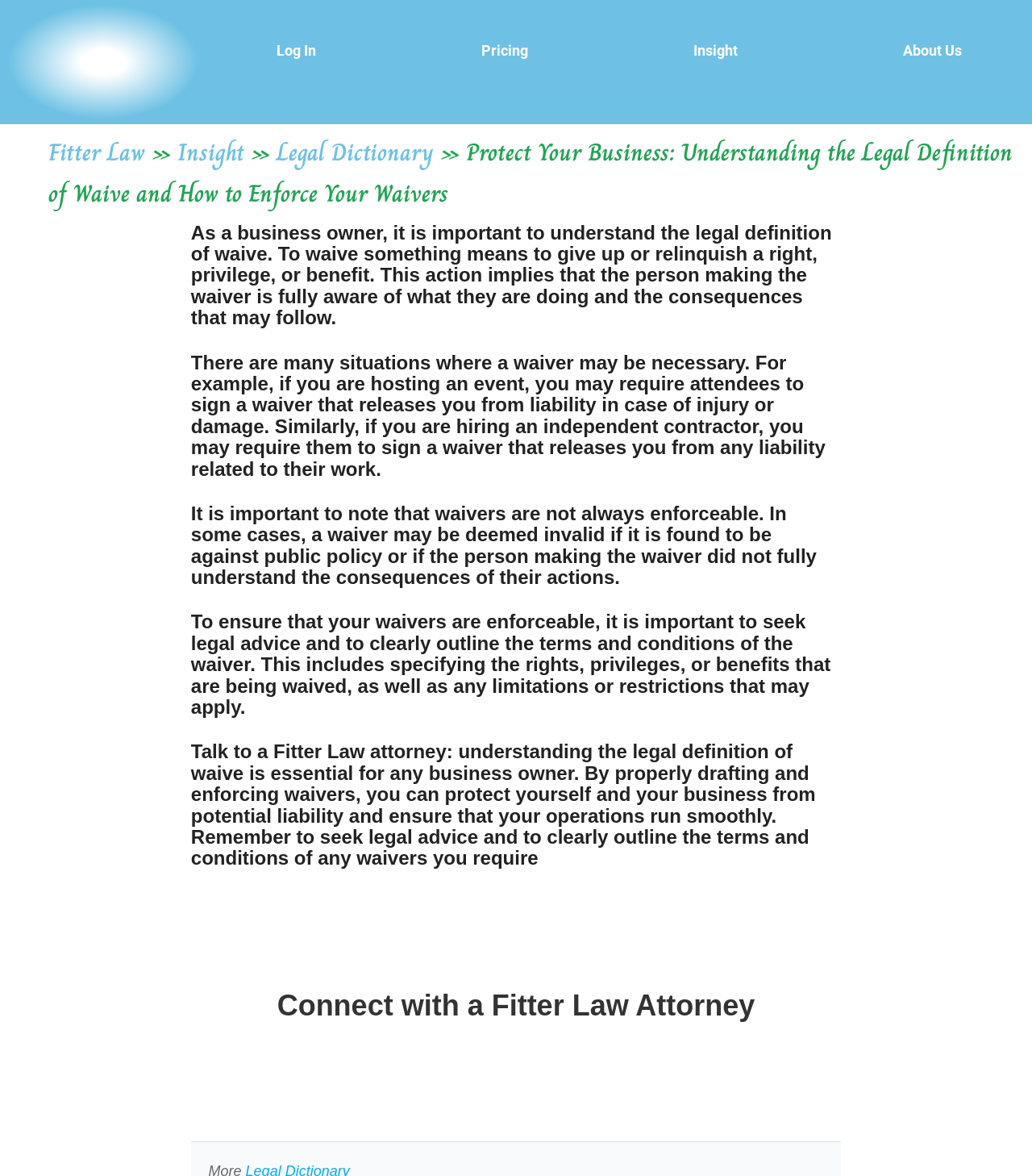Please identify the bounding box coordinates of the area I need to click to accomplish the following instruction: "Log In".

[0.208, 0.027, 0.367, 0.059]